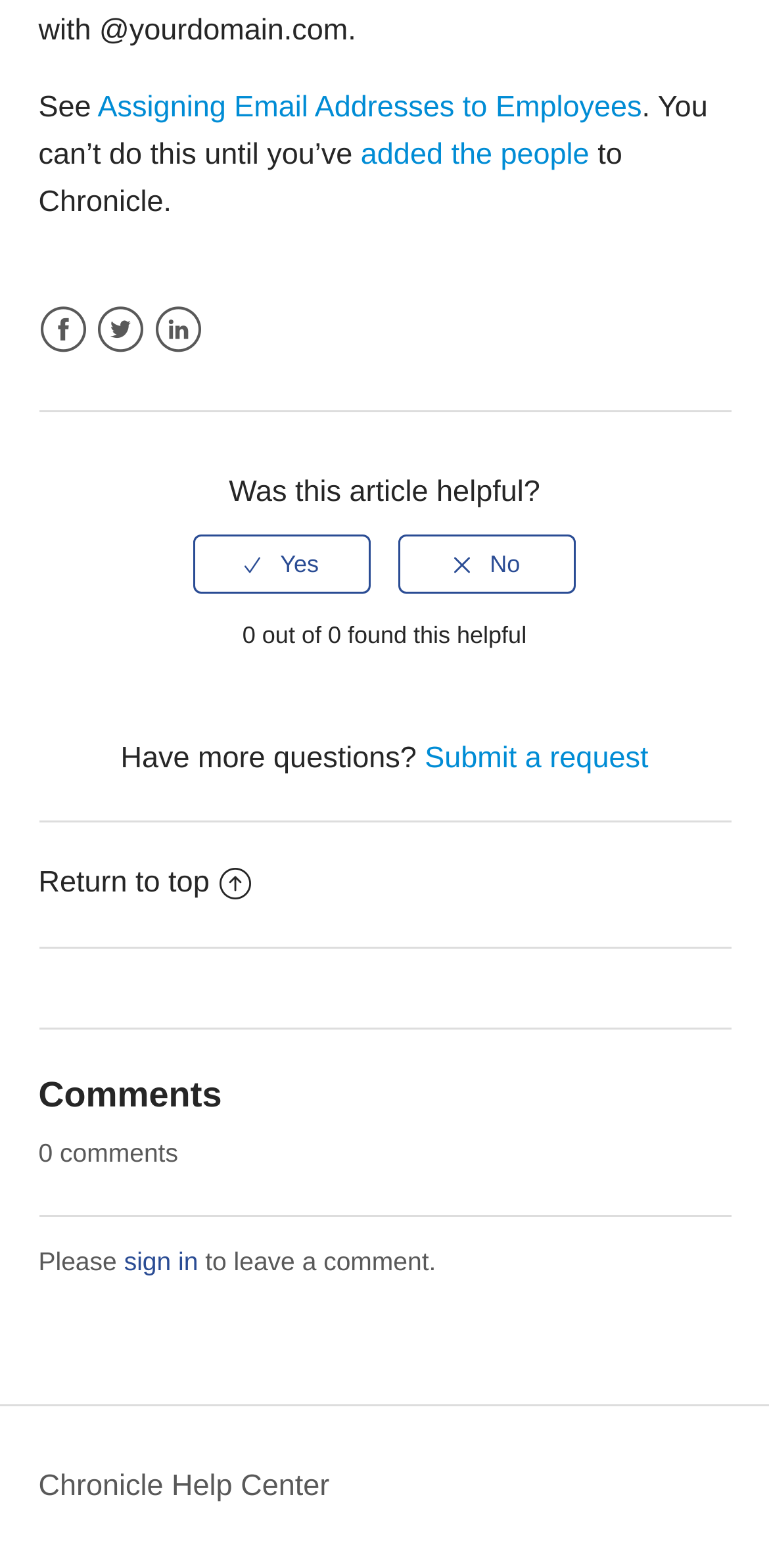Please mark the clickable region by giving the bounding box coordinates needed to complete this instruction: "Click on Submit a request".

[0.552, 0.473, 0.843, 0.494]